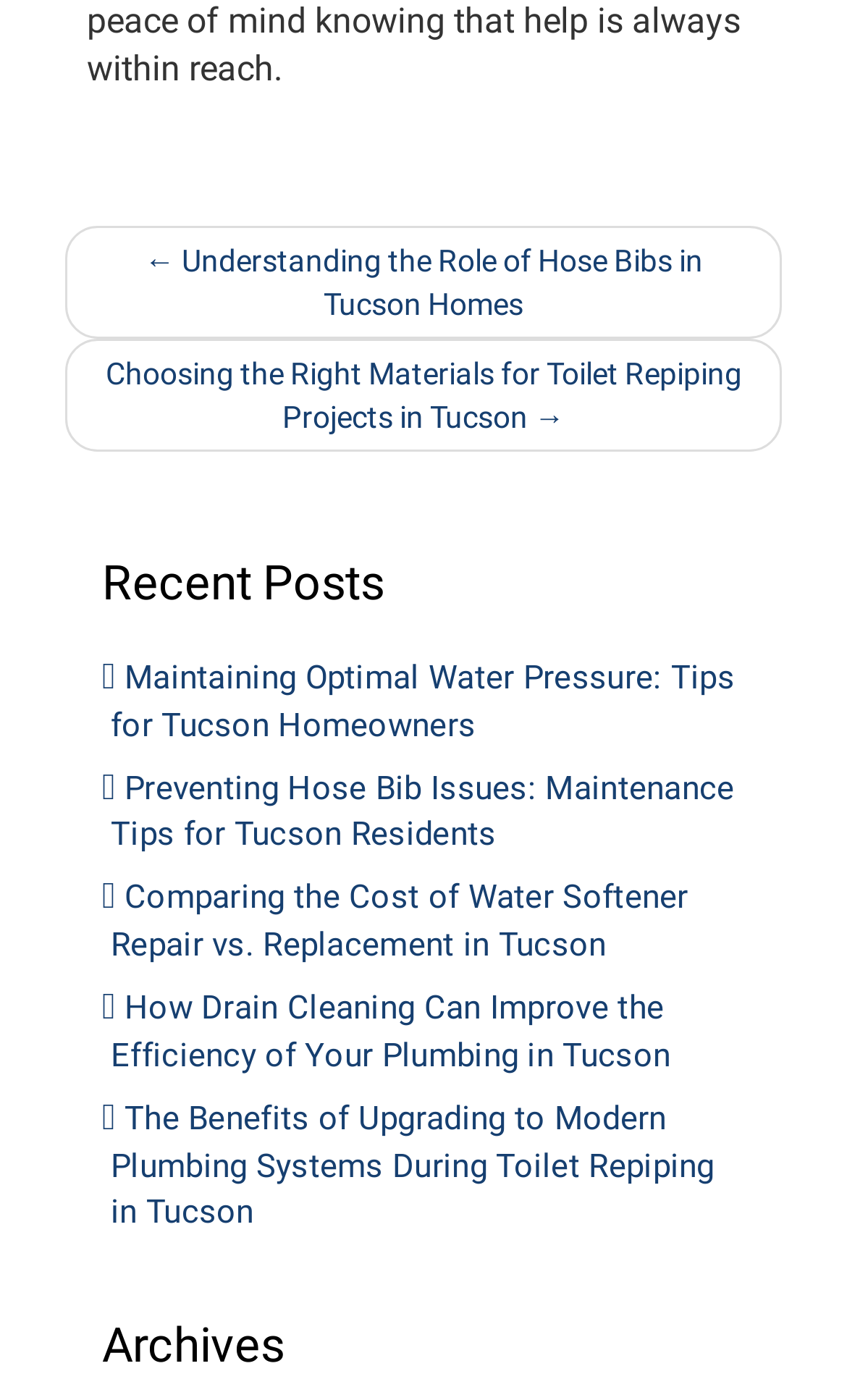Show the bounding box coordinates of the element that should be clicked to complete the task: "View recent posts".

[0.077, 0.384, 0.923, 0.45]